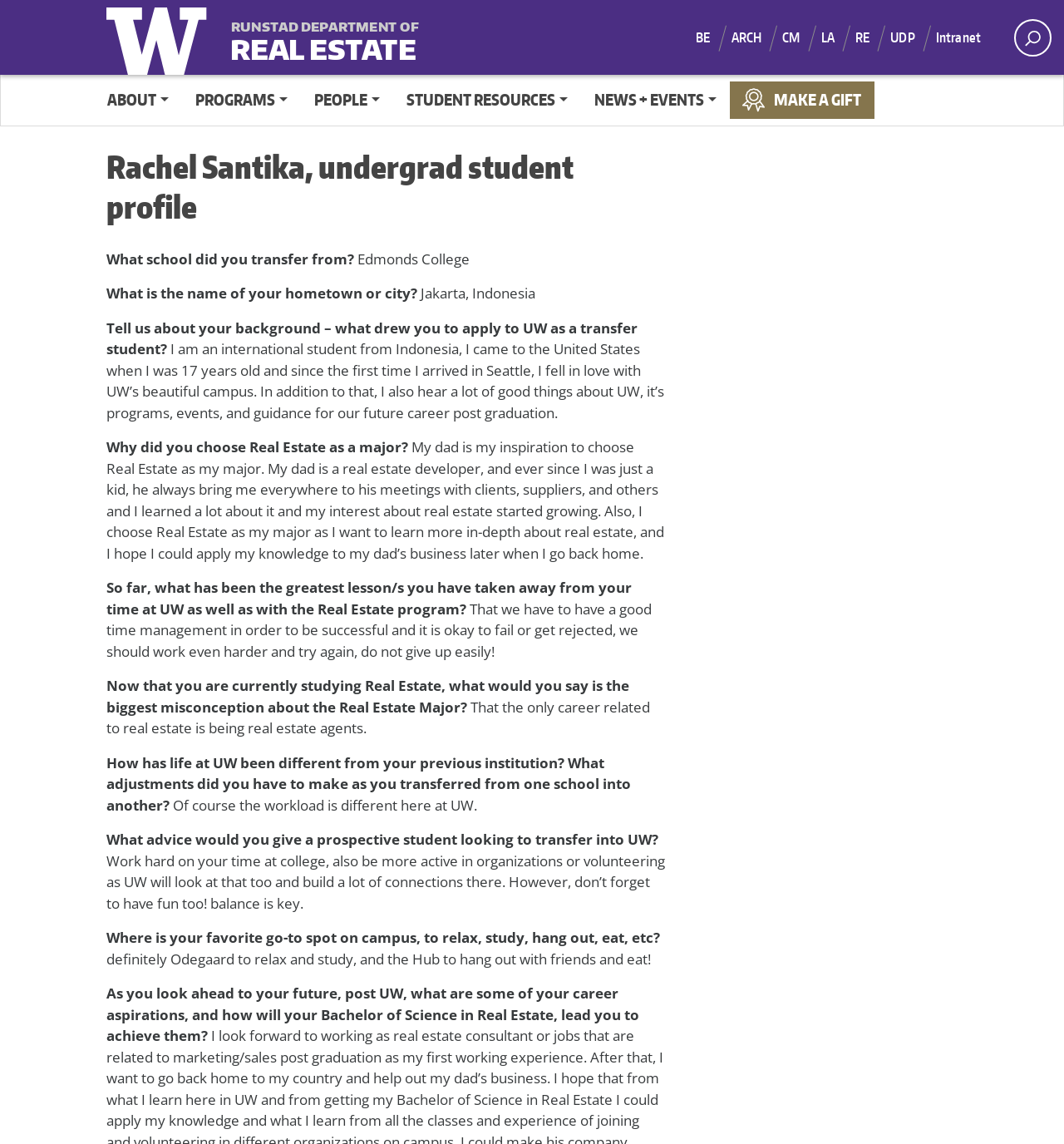Please identify the bounding box coordinates of the element's region that should be clicked to execute the following instruction: "View the Real Estate program". The bounding box coordinates must be four float numbers between 0 and 1, i.e., [left, top, right, bottom].

[0.804, 0.018, 0.837, 0.047]